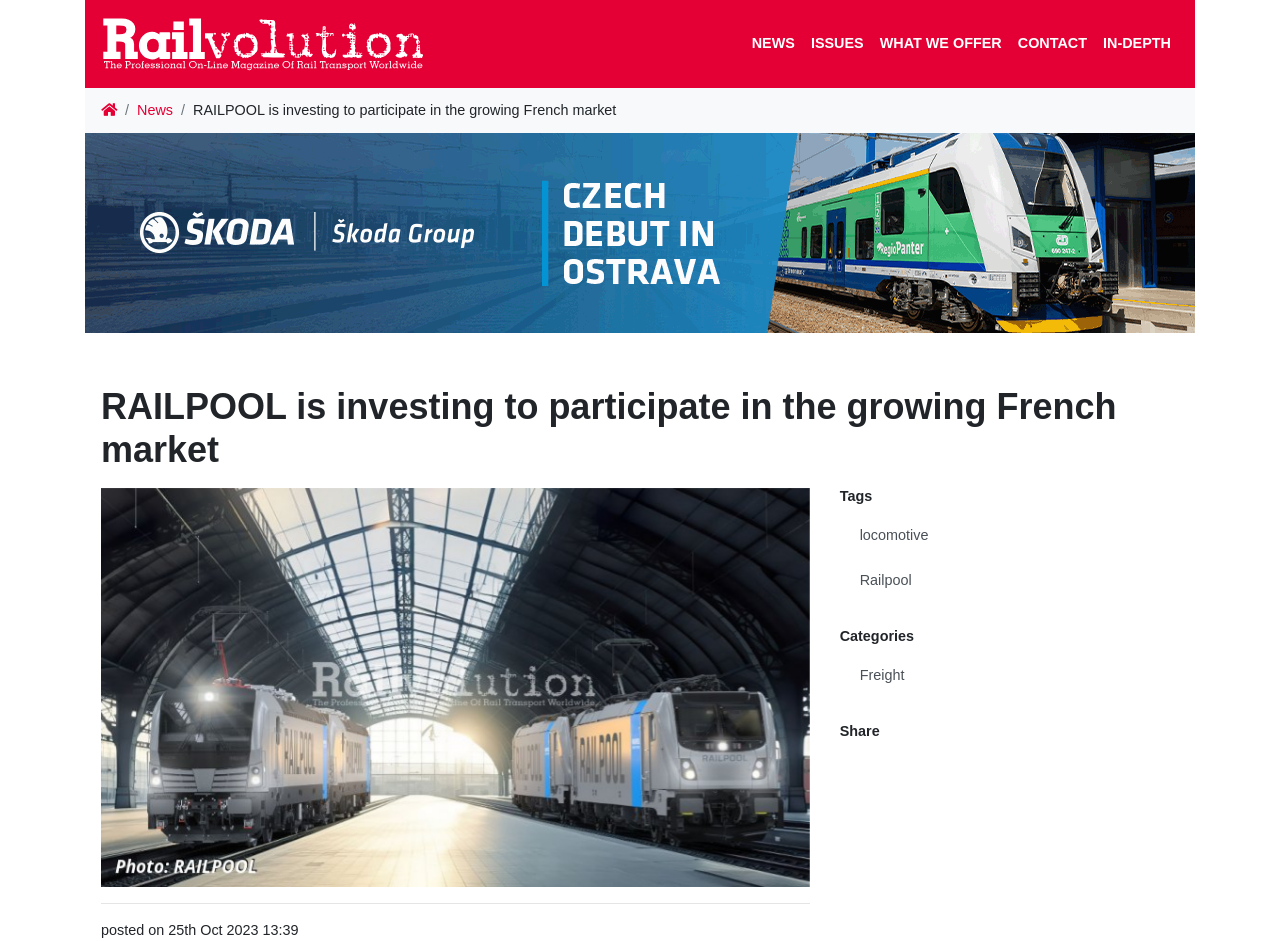Describe in detail what you see on the webpage.

The webpage appears to be an article page from Railvolution, a European online rail technology magazine. At the top, there is a header section with a link to the Railvolution homepage and a navigation breadcrumb trail. Below the header, there are five main navigation links: NEWS, ISSUES, WHAT WE OFFER, CONTACT, and IN-DEPTH, which are evenly spaced and aligned horizontally.

The main content of the page is an article titled "RAILPOOL is investing to participate in the growing French market". The article title is displayed prominently in a large font size. Below the title, there is a breadcrumb navigation link to the News section. The article text is accompanied by an image related to the article, specifically a škoda 2024 image, which takes up a significant portion of the page.

Further down the page, there is a slideshow or image gallery section with a link to the "First slide" and an accompanying image. A horizontal separator line divides this section from the rest of the page.

At the bottom of the page, there are several sections, including a "posted on" section displaying the article's publication date and time, a "Tags" section with links to relevant tags such as "locomotive" and "Railpool", a "Categories" section with a link to the "Freight" category, and a "Share" section.

Throughout the page, there are several images, including the škoda 2024 image and the slideshow image, which are accompanied by descriptive text. The overall layout of the page is organized, with clear headings and concise text, making it easy to navigate and read.